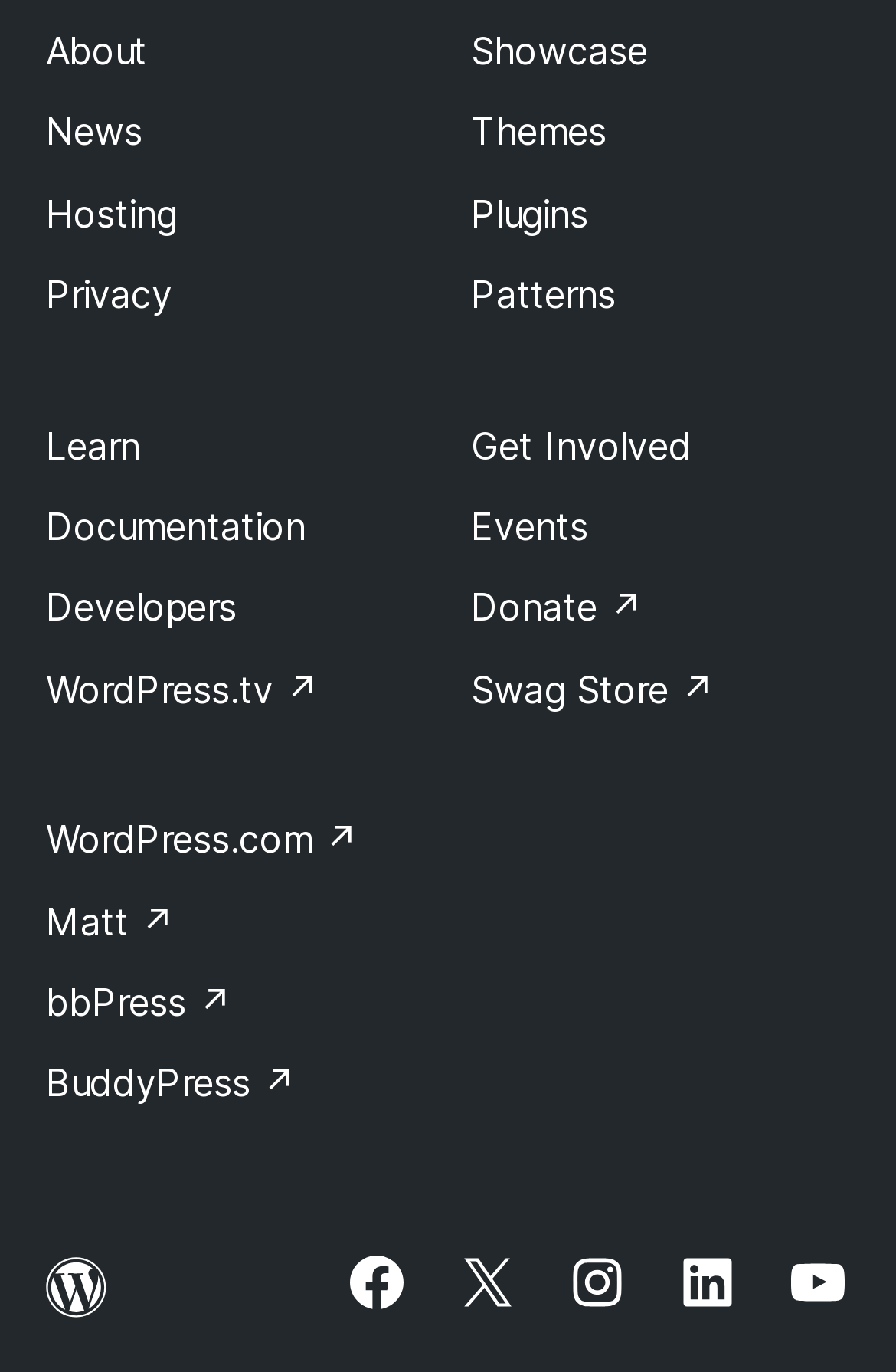Specify the bounding box coordinates of the element's region that should be clicked to achieve the following instruction: "Visit the About page". The bounding box coordinates consist of four float numbers between 0 and 1, in the format [left, top, right, bottom].

[0.051, 0.02, 0.164, 0.054]